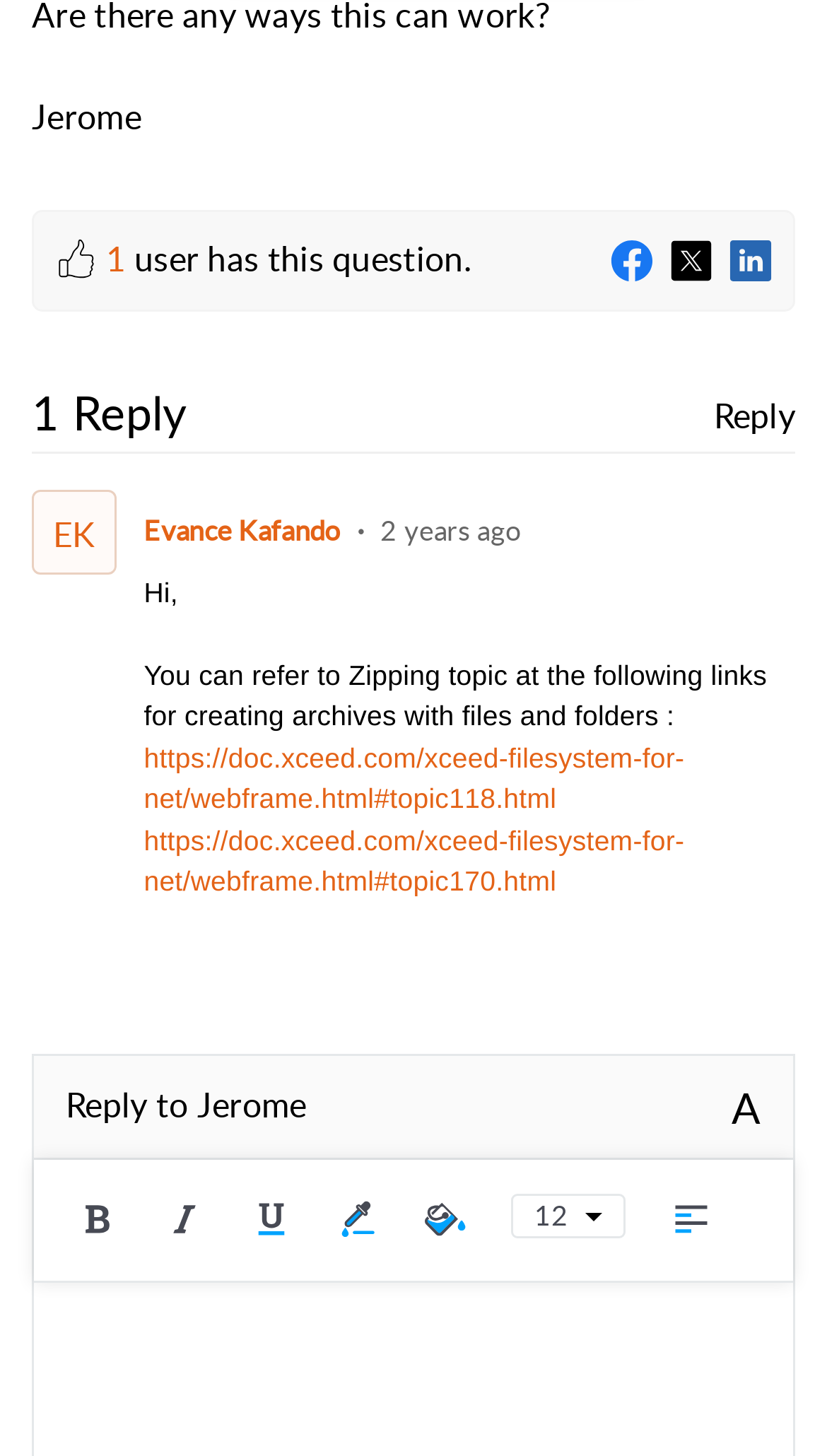Determine the bounding box coordinates of the element's region needed to click to follow the instruction: "Click on Reply". Provide these coordinates as four float numbers between 0 and 1, formatted as [left, top, right, bottom].

[0.863, 0.268, 0.962, 0.306]